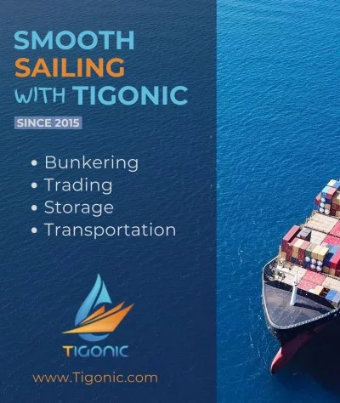Provide a thorough and detailed caption for the image.

The image features a vibrant blue background highlighting the text "SMOOTH SAILING with TIGONIC" at the top, emphasizing a maritime theme. Below the main title, the year "SINCE 2015" signifies the establishment and reliability of the brand. Listed beneath are key services offered by Tigonic, including "Bunkering," "Trading," "Storage," and "Transportation," presented in a clear and professional font to convey the company's capabilities in the shipping and logistics sector. 

To the right of the text, a large cargo ship adorned with colorful shipping containers underscores the company’s involvement in maritime operations. The ship appears to be navigating through calm waters, reinforcing the message of reliable and efficient service. At the bottom, the TIGONIC logo and website url, “www.Tigonics.com,” provide a call to action for more information, enhancing the image's promotional appeal.